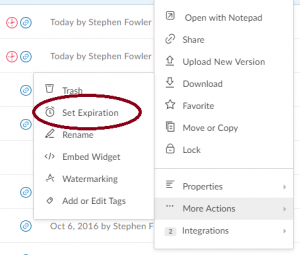What actions can be performed on a file?
From the image, provide a succinct answer in one word or a short phrase.

Trash, rename, share